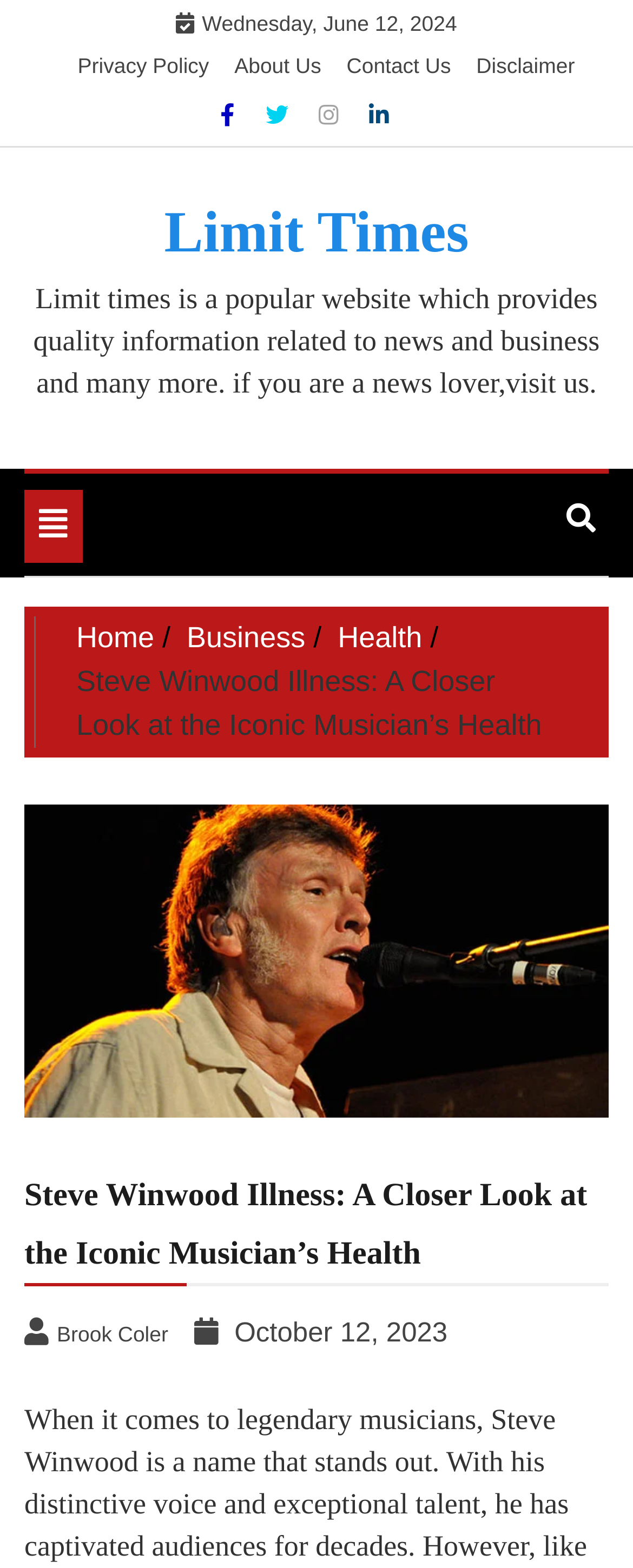Locate the bounding box coordinates of the clickable region necessary to complete the following instruction: "Toggle the navigation menu". Provide the coordinates in the format of four float numbers between 0 and 1, i.e., [left, top, right, bottom].

[0.038, 0.312, 0.131, 0.359]